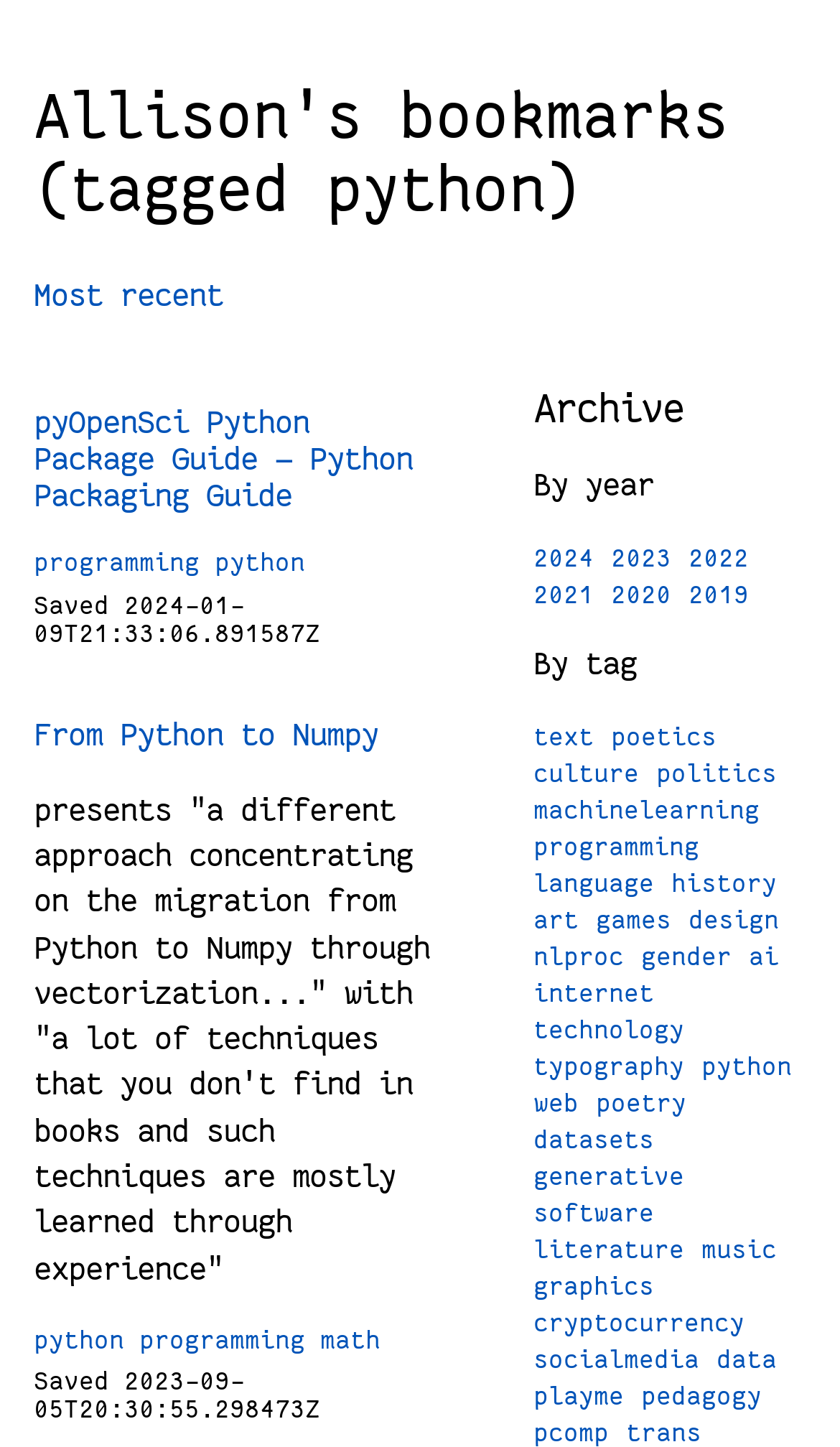Provide the bounding box coordinates of the UI element that matches the description: "From Python to Numpy".

[0.041, 0.495, 0.451, 0.519]